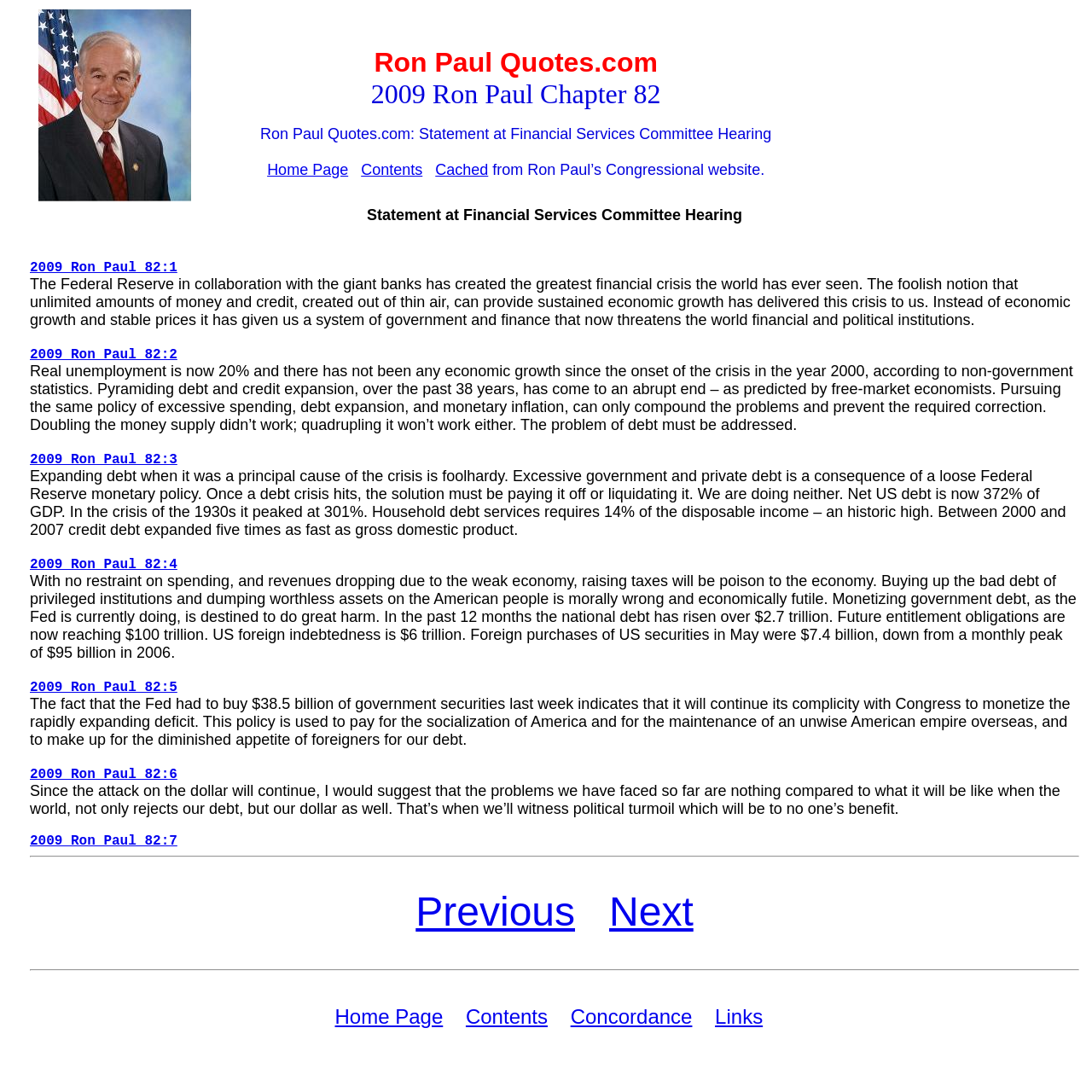Find the UI element described as: "HOME" and predict its bounding box coordinates. Ensure the coordinates are four float numbers between 0 and 1, [left, top, right, bottom].

None